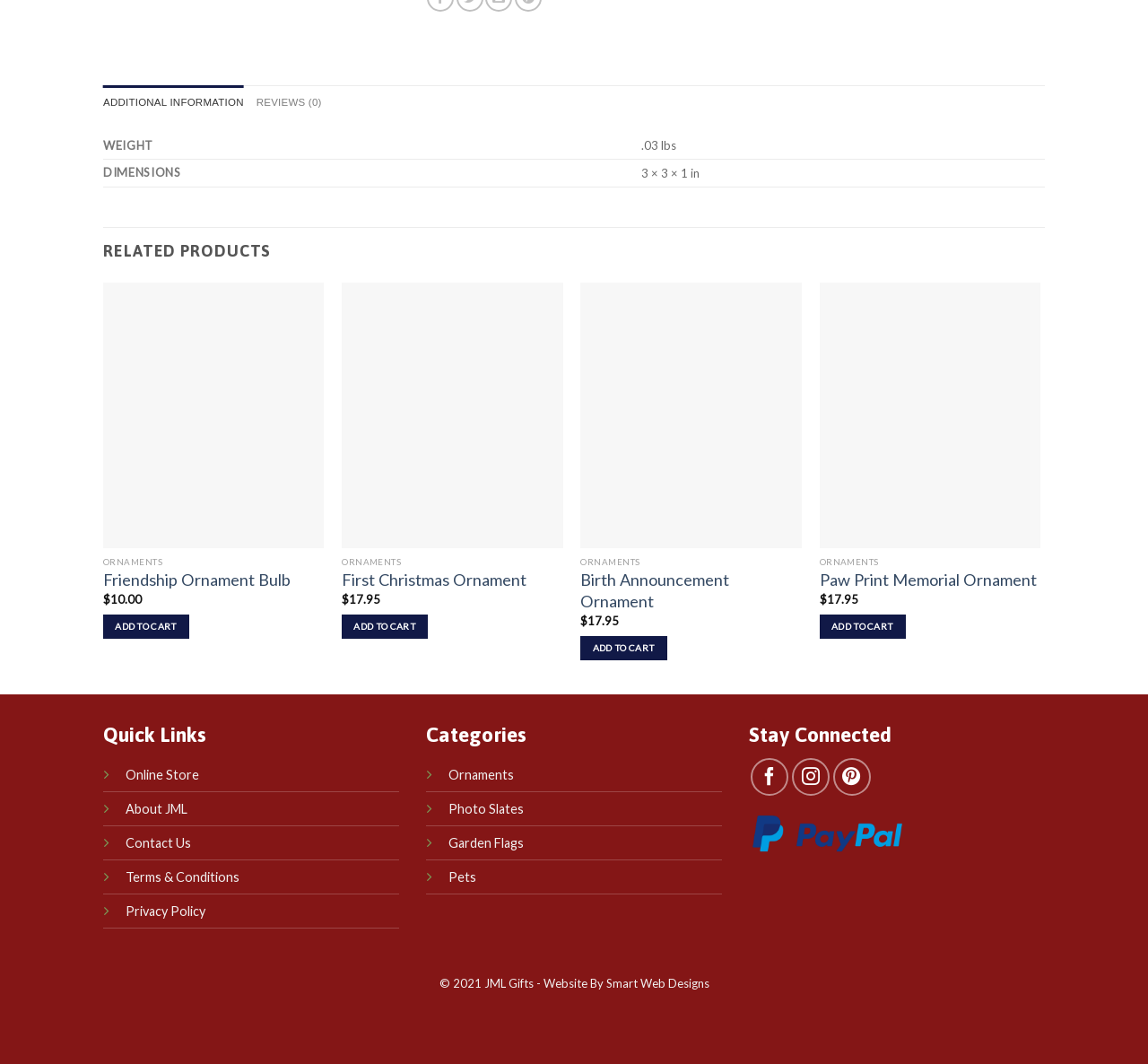Find the bounding box coordinates for the area you need to click to carry out the instruction: "Add Friendship Ornament Bulb to cart". The coordinates should be four float numbers between 0 and 1, indicated as [left, top, right, bottom].

[0.09, 0.578, 0.165, 0.601]